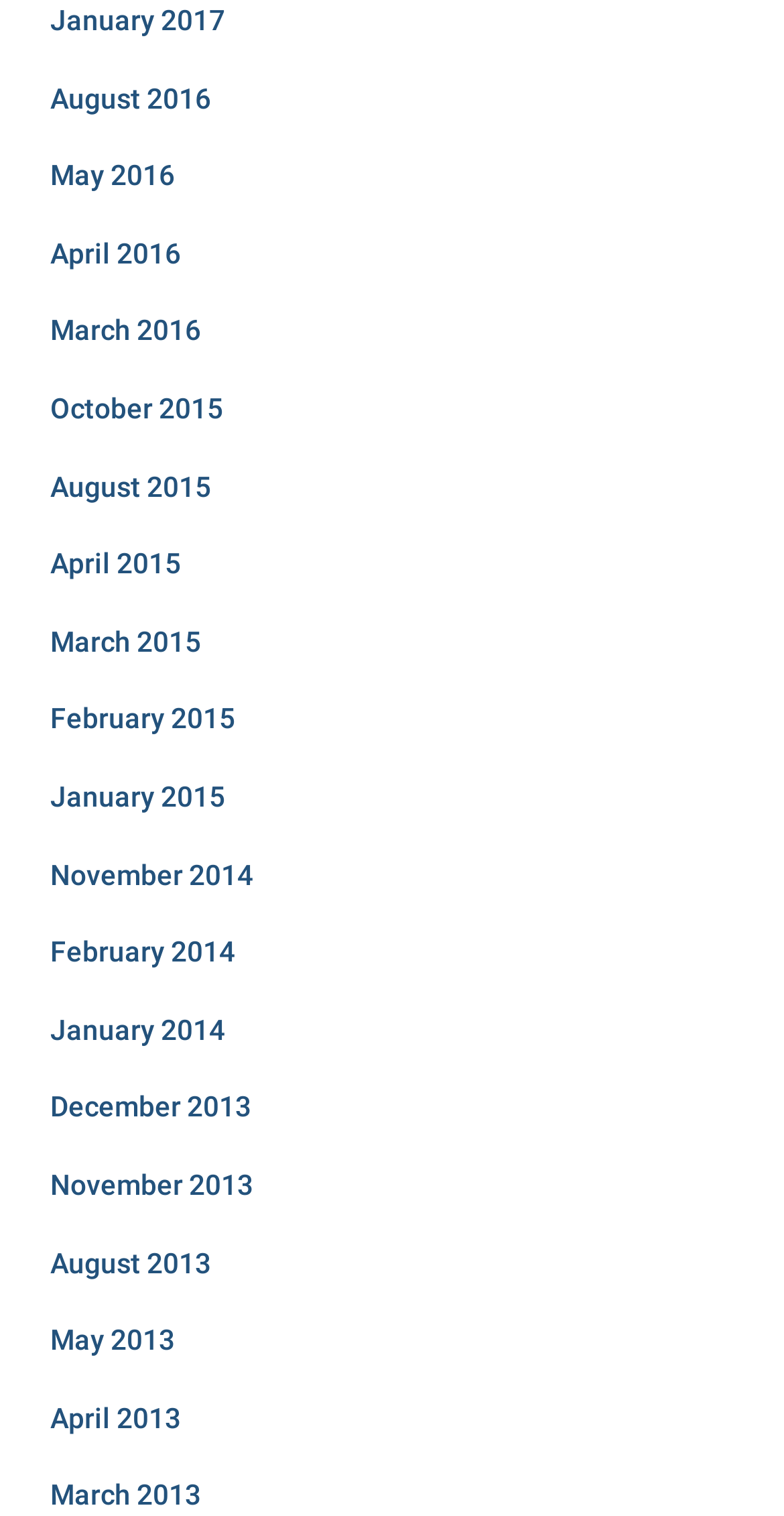Respond concisely with one word or phrase to the following query:
How many months are available for the year 2016?

4